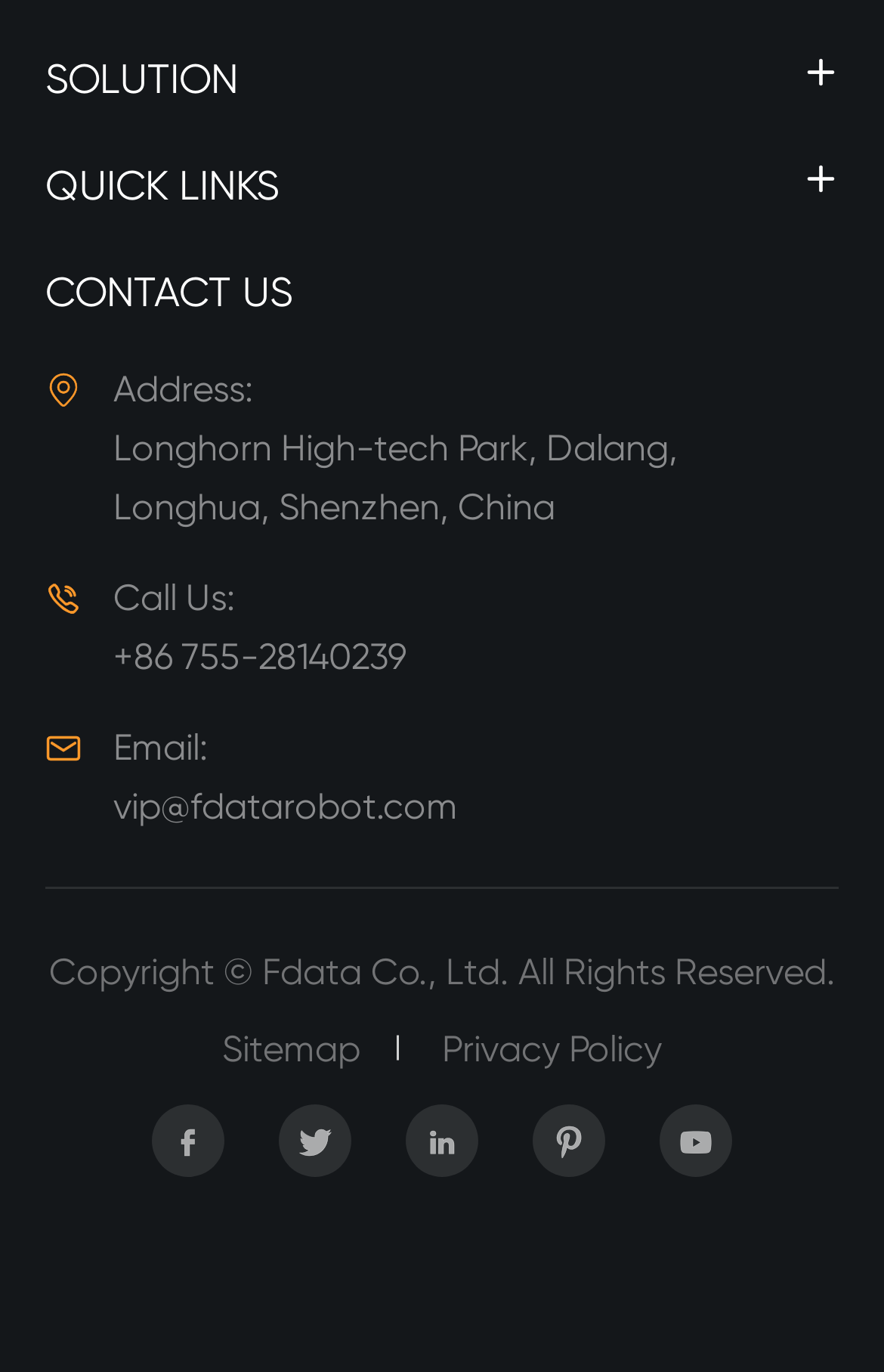What is the email address to contact?
Based on the image, give a concise answer in the form of a single word or short phrase.

vip@fdatarobot.com